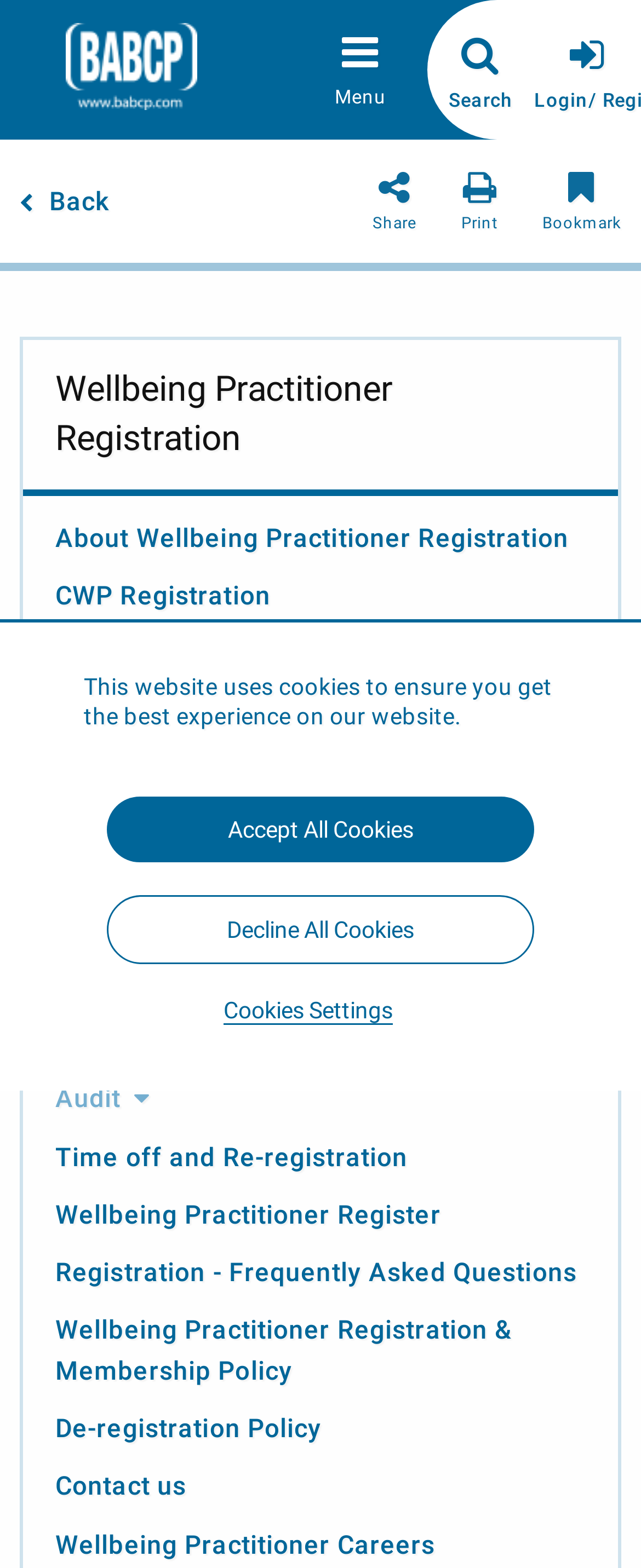Find the bounding box coordinates of the element you need to click on to perform this action: 'Click the 'Back' link'. The coordinates should be represented by four float values between 0 and 1, in the format [left, top, right, bottom].

[0.03, 0.118, 0.171, 0.138]